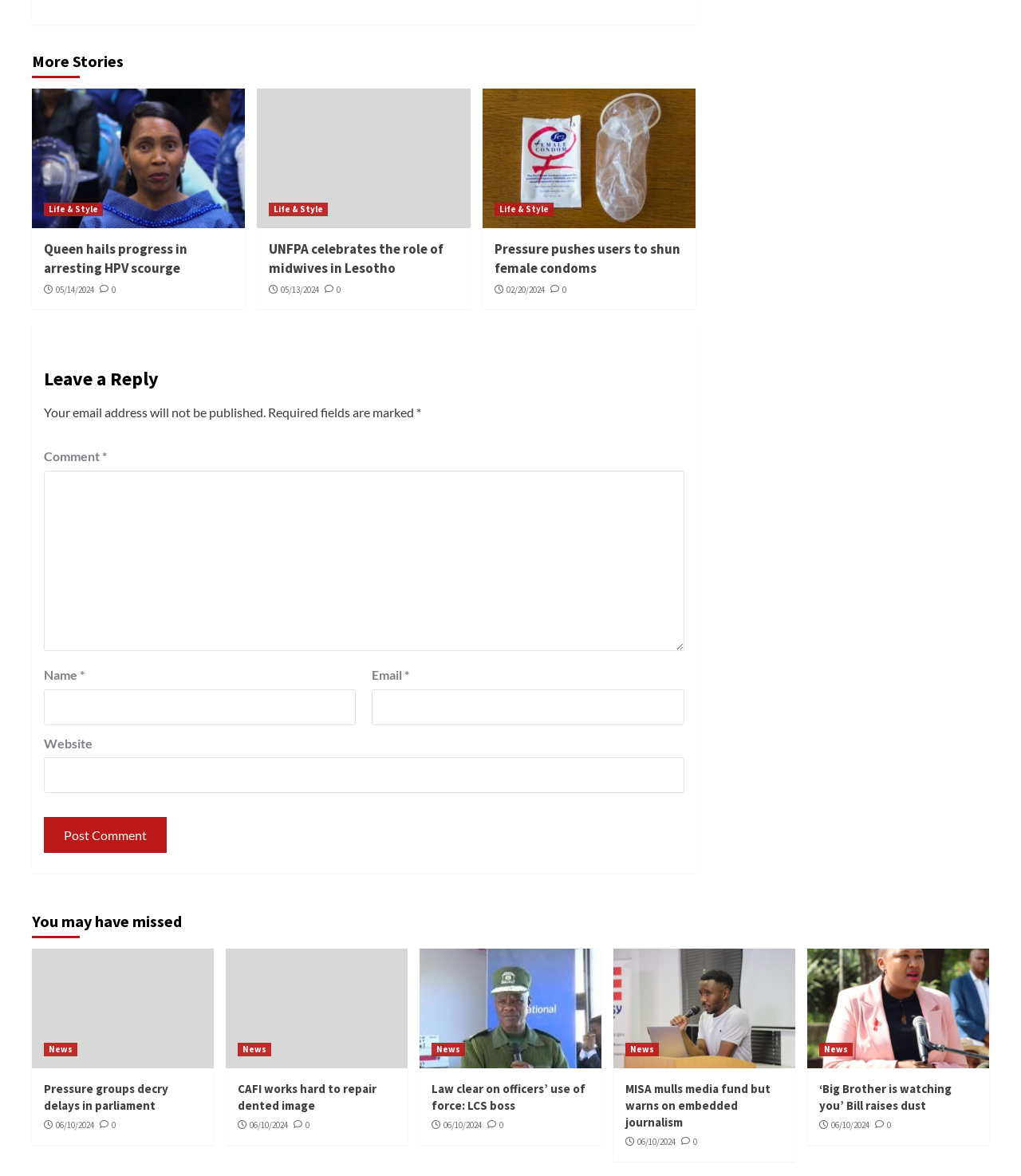Using the information in the image, give a detailed answer to the following question: How many news articles are displayed in the 'You may have missed' section?

The 'You may have missed' section contains six news articles, each with a figure, heading, date, and links, indicating that there are six news articles displayed in this section.